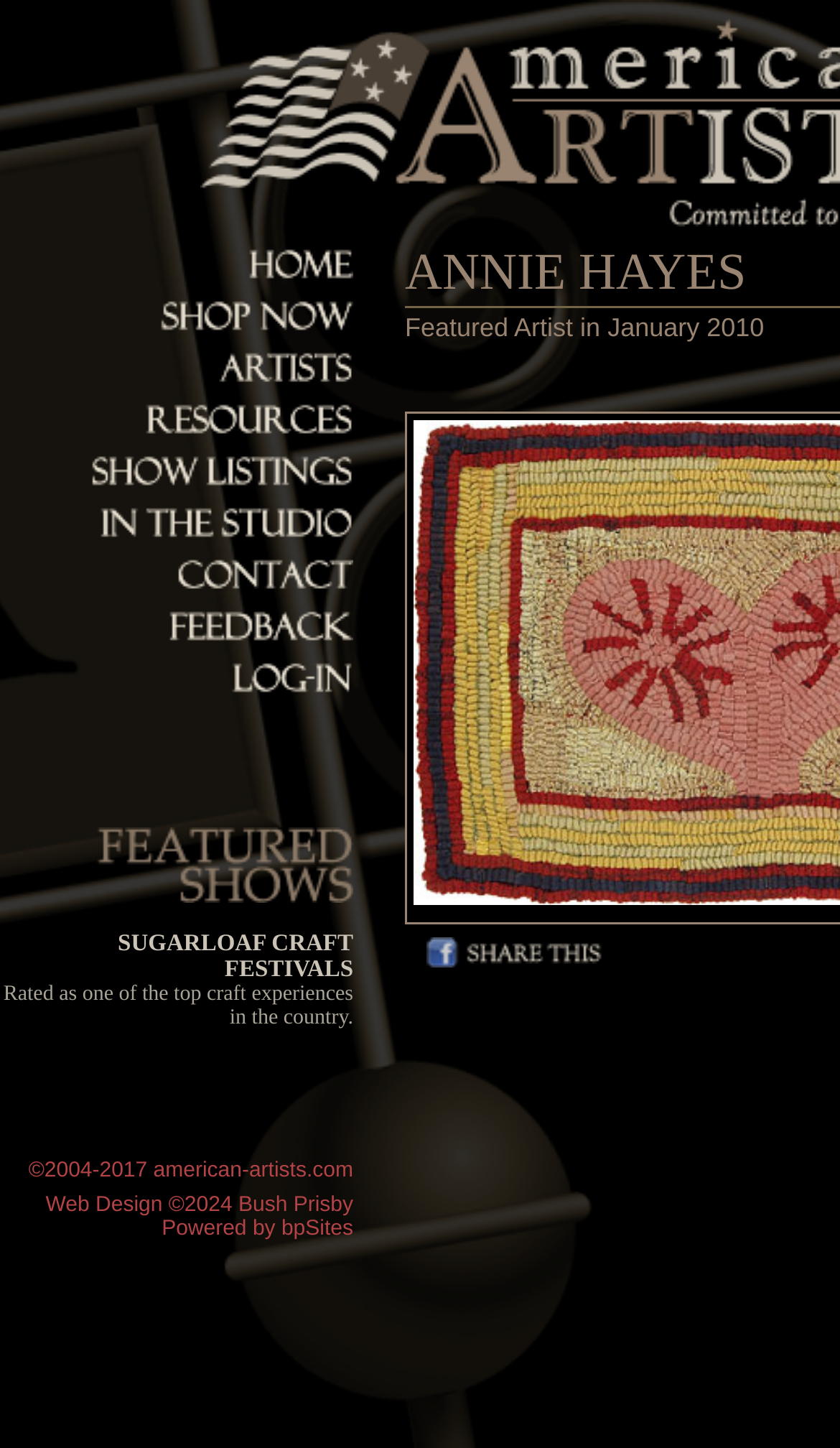Find the bounding box coordinates for the area that should be clicked to accomplish the instruction: "view artists".

[0.246, 0.251, 0.421, 0.272]